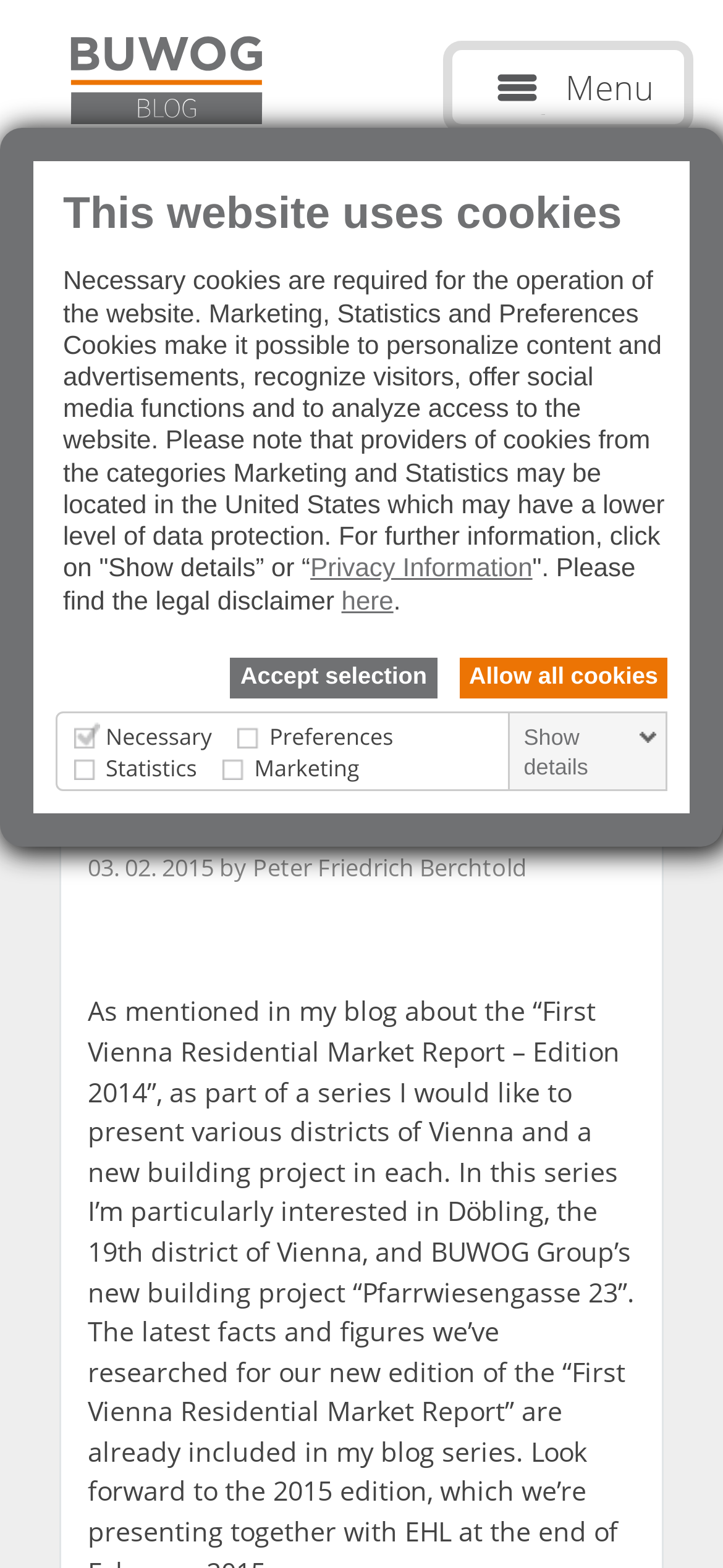Could you provide the bounding box coordinates for the portion of the screen to click to complete this instruction: "Check the 'Preferences' checkbox"?

[0.329, 0.459, 0.362, 0.475]